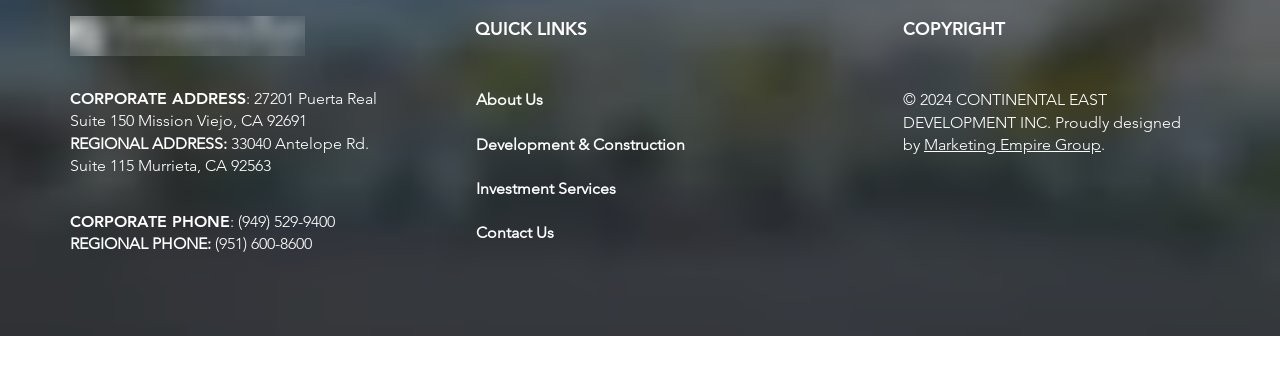Indicate the bounding box coordinates of the element that must be clicked to execute the instruction: "Call the corporate phone number". The coordinates should be given as four float numbers between 0 and 1, i.e., [left, top, right, bottom].

[0.18, 0.555, 0.262, 0.605]